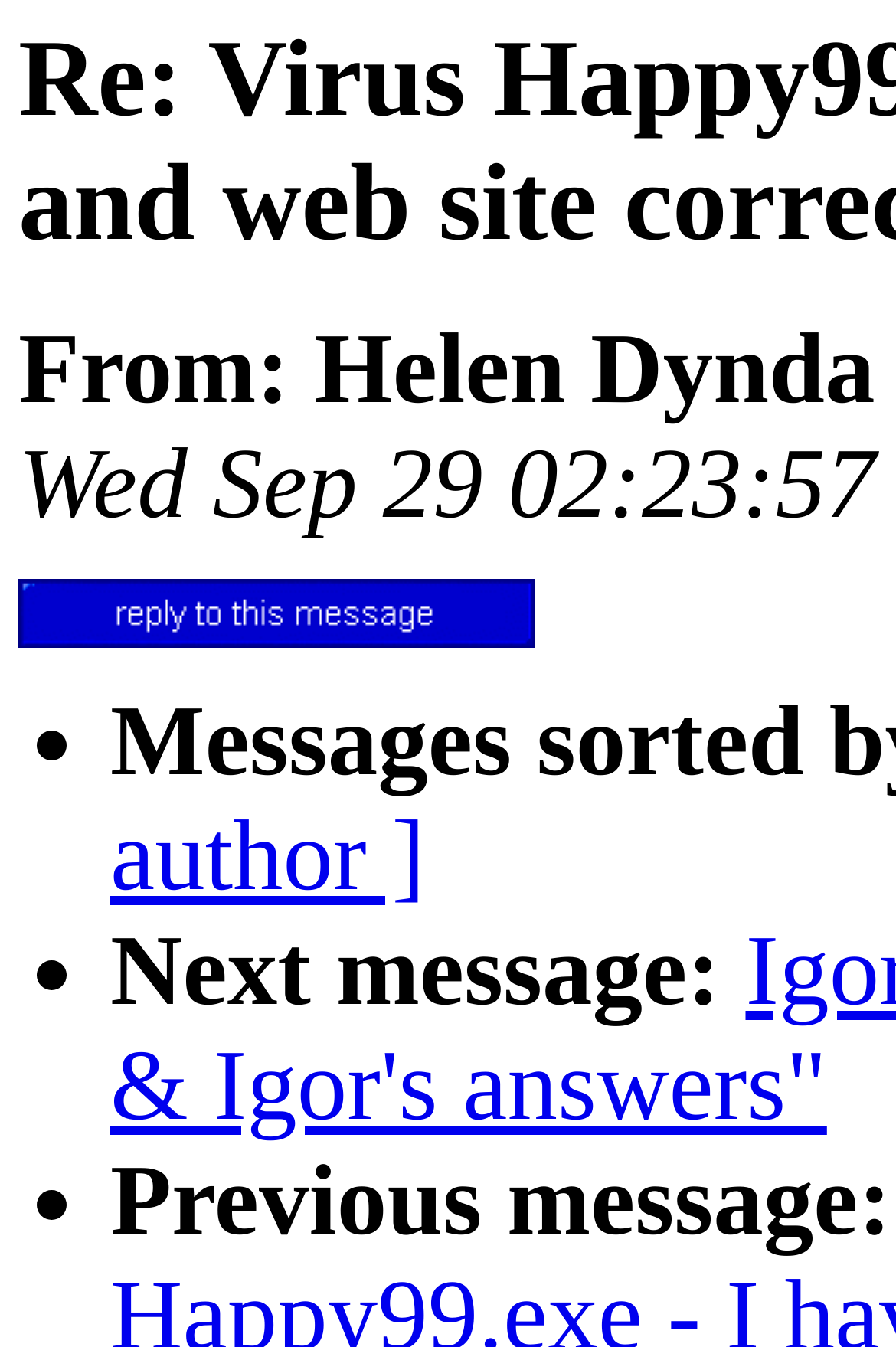Observe the image and answer the following question in detail: Who is the sender of the message?

The sender of the message can be identified by looking at the 'From:' field, which is located at the top of the page and contains the text 'From: Helen Dynda'.